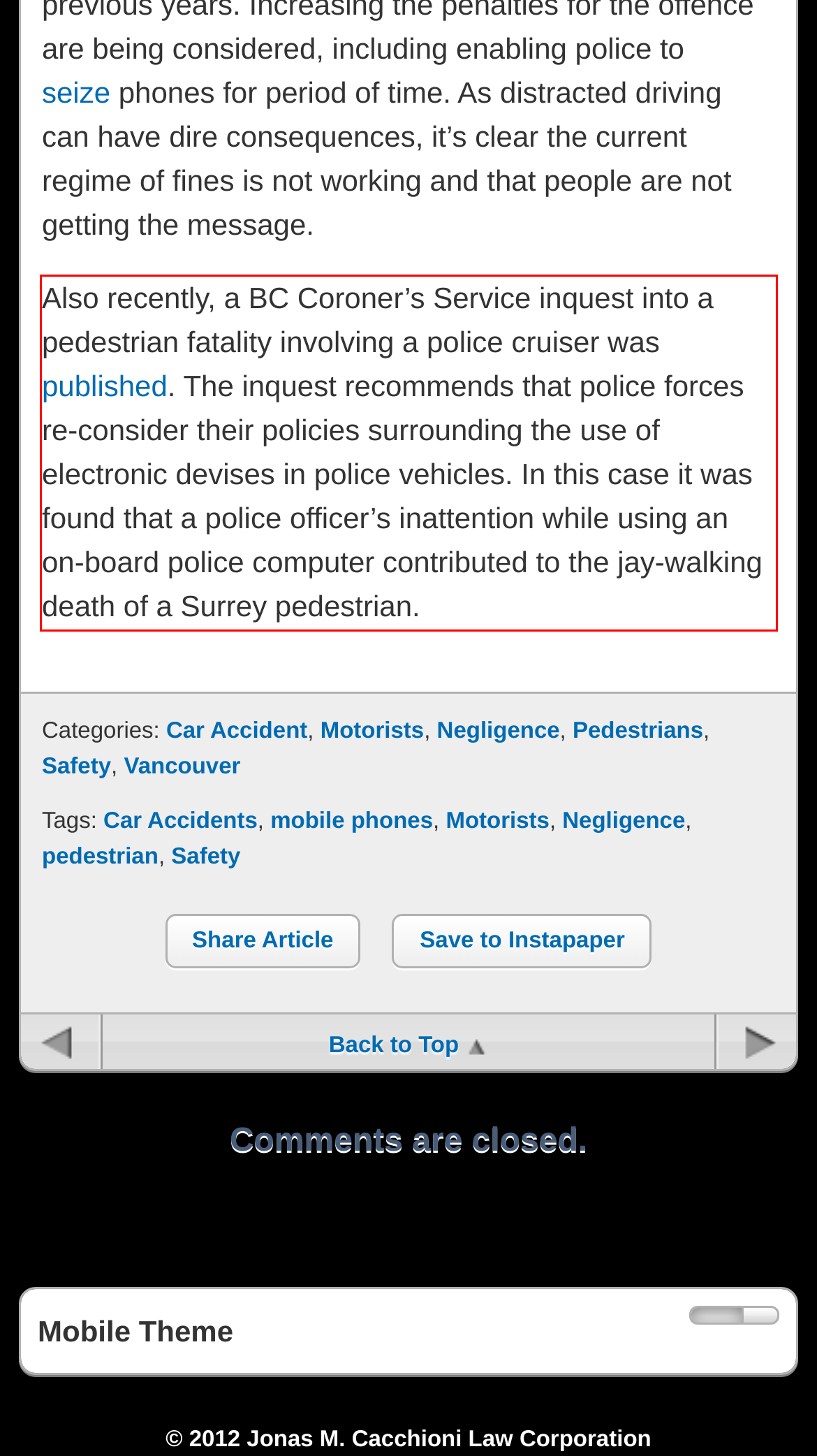Using the provided webpage screenshot, recognize the text content in the area marked by the red bounding box.

Also recently, a BC Coroner’s Service inquest into a pedestrian fatality involving a police cruiser was published. The inquest recommends that police forces re-consider their policies surrounding the use of electronic devises in police vehicles. In this case it was found that a police officer’s inattention while using an on-board police computer contributed to the jay-walking death of a Surrey pedestrian.